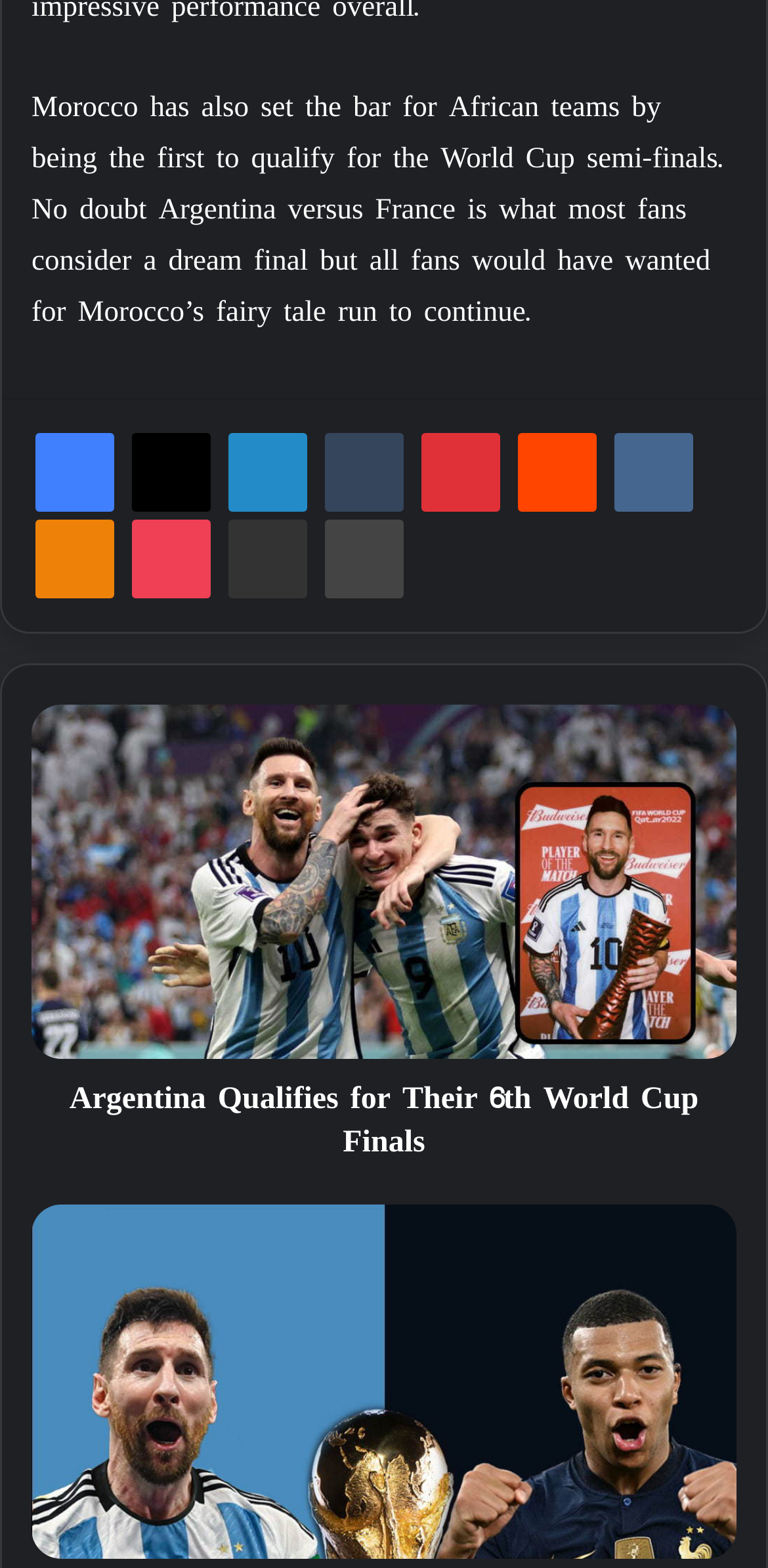Pinpoint the bounding box coordinates of the area that must be clicked to complete this instruction: "Print the article".

[0.423, 0.331, 0.526, 0.381]